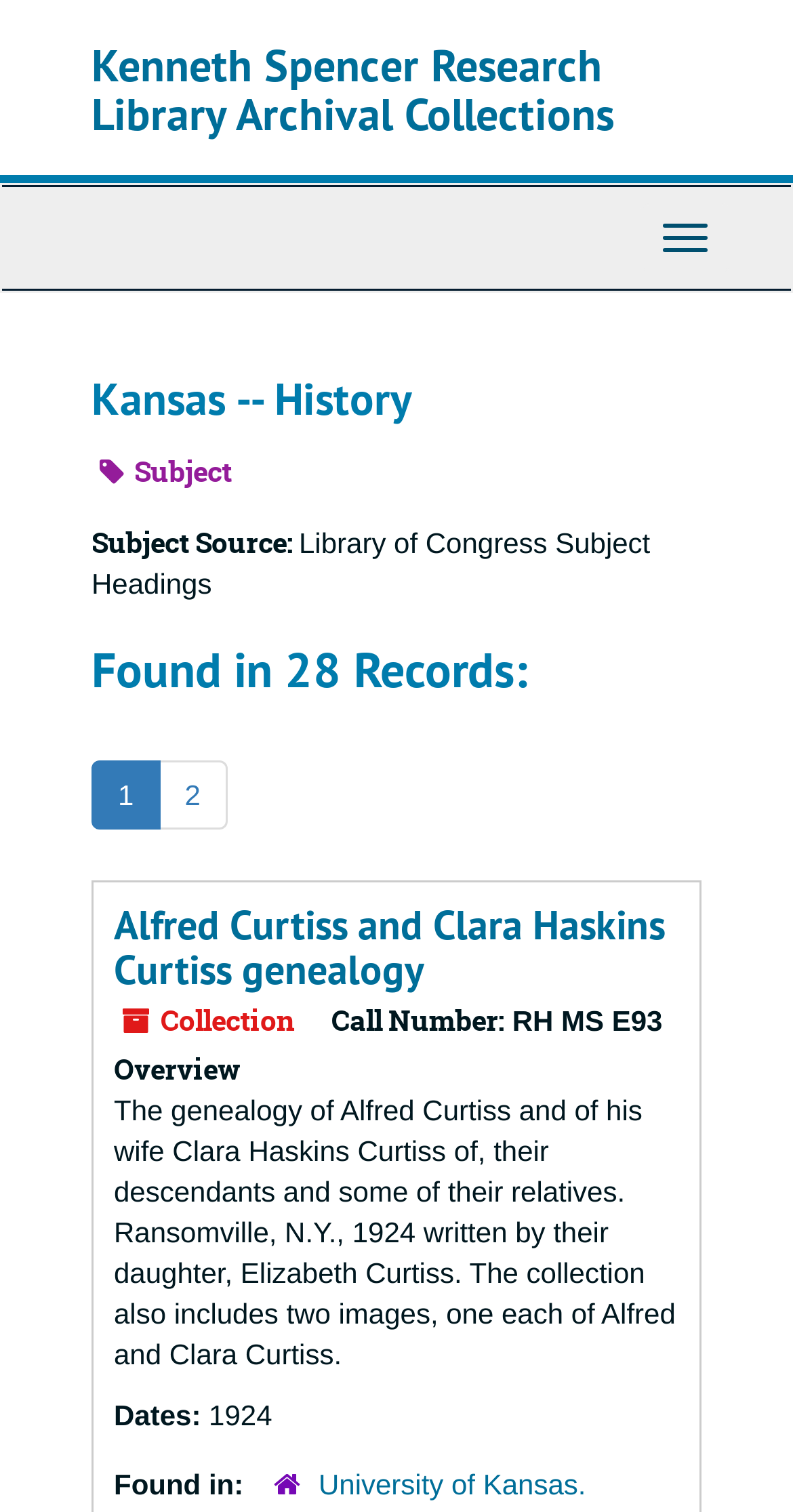Can you find the bounding box coordinates for the UI element given this description: "Toggle Navigation"? Provide the coordinates as four float numbers between 0 and 1: [left, top, right, bottom].

[0.808, 0.134, 0.921, 0.18]